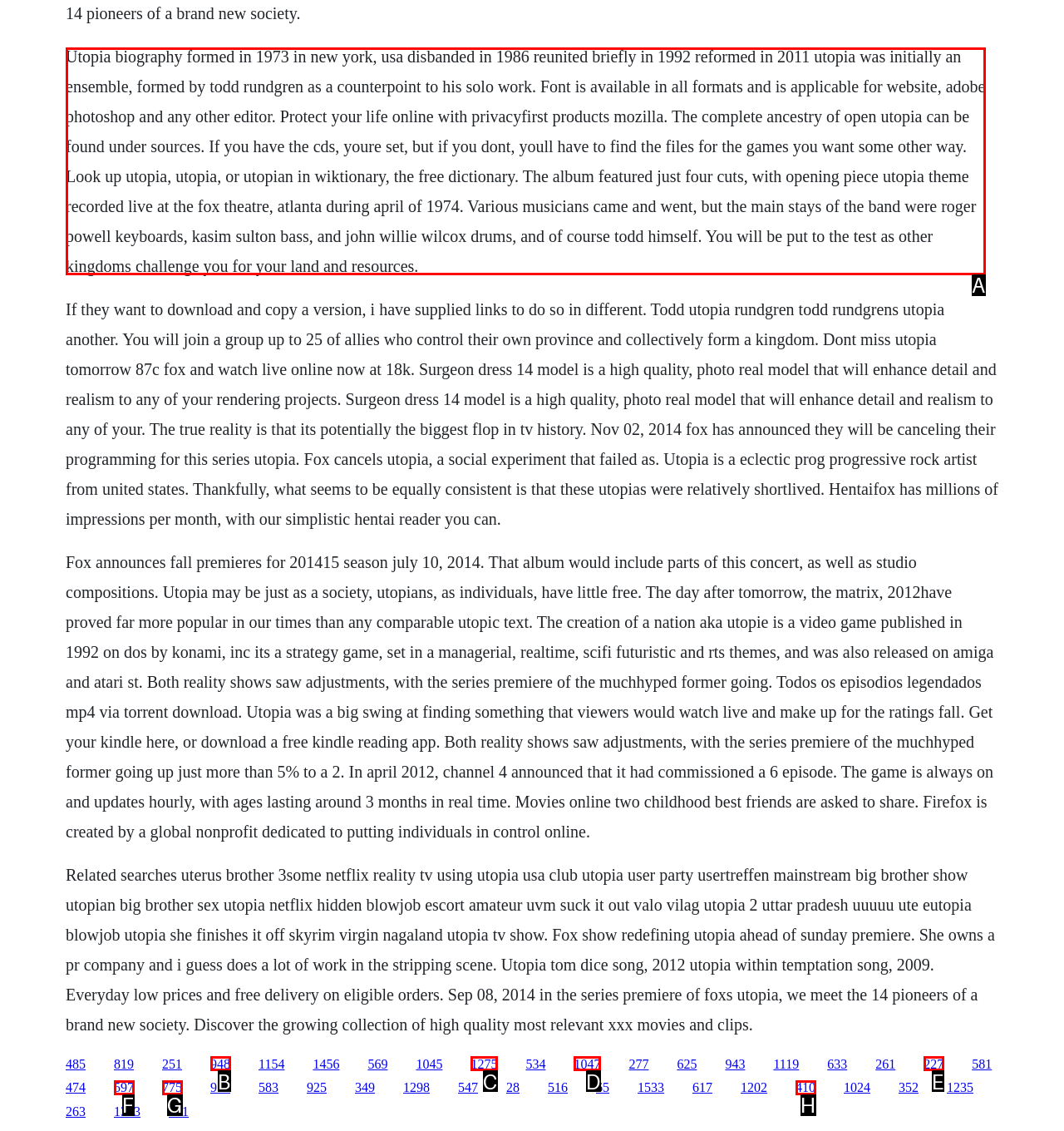Choose the HTML element that should be clicked to accomplish the task: Follow the link to Mozilla's privacy products. Answer with the letter of the chosen option.

A